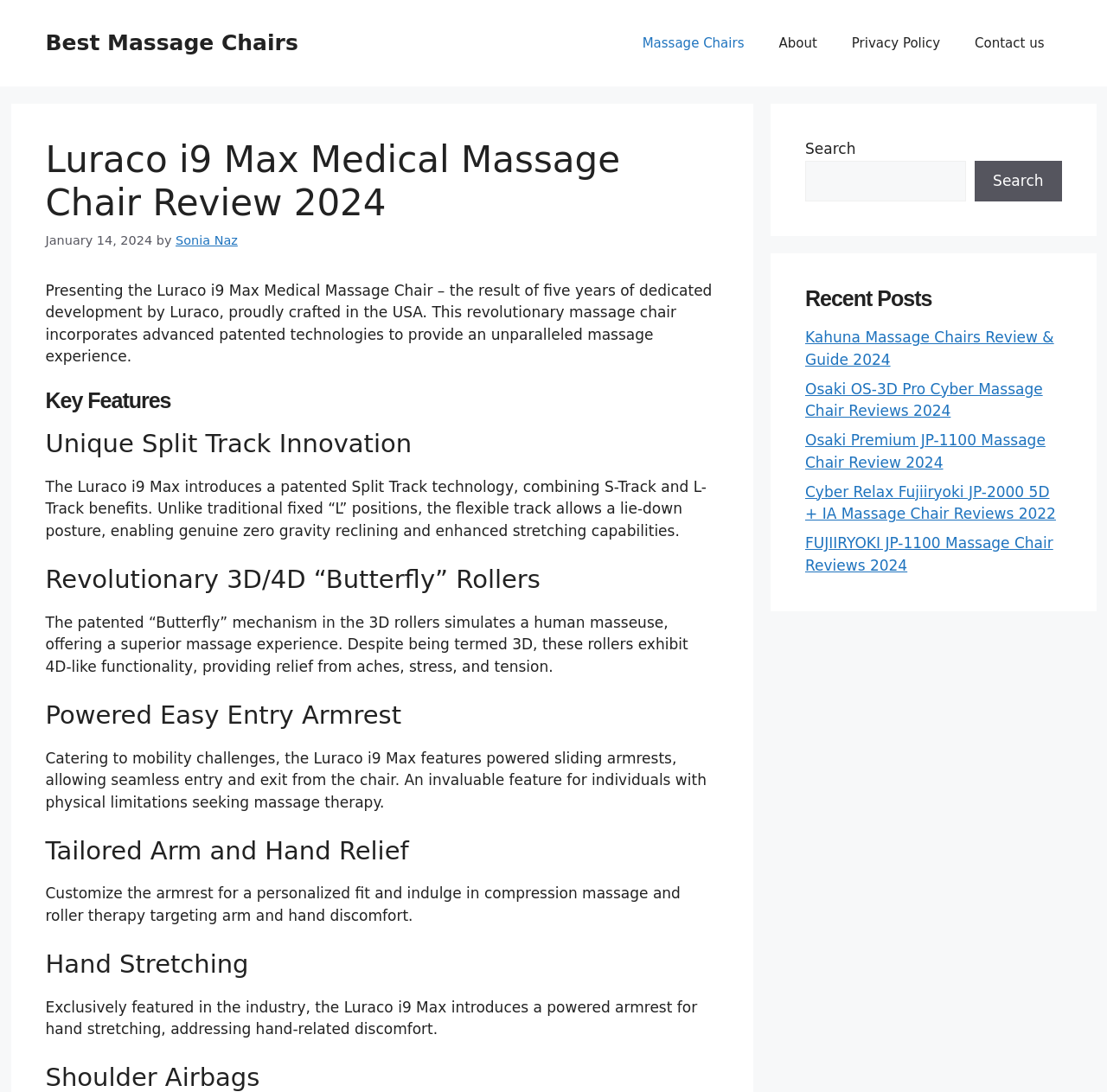Provide the bounding box coordinates of the area you need to click to execute the following instruction: "Search for massage chairs".

[0.727, 0.147, 0.873, 0.184]